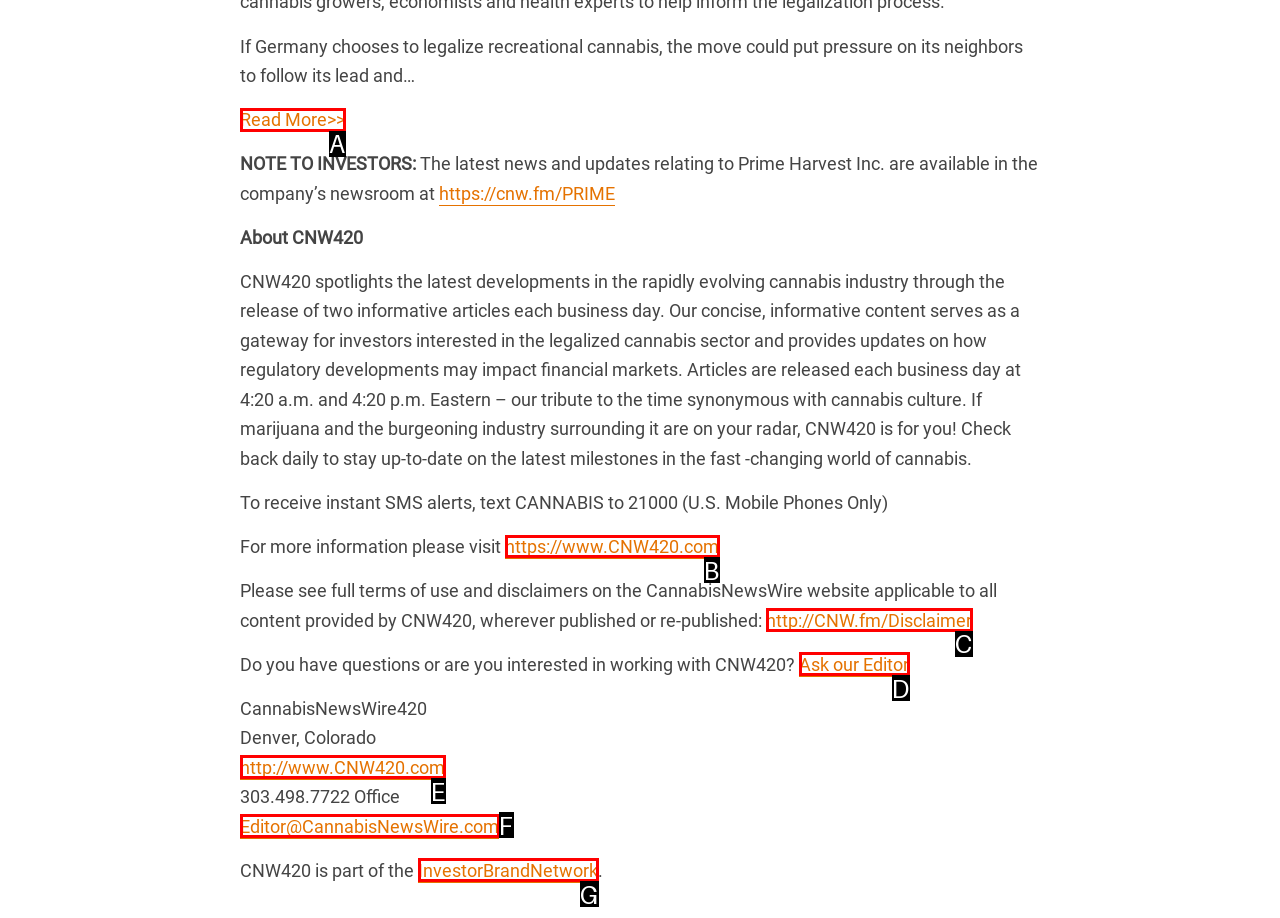With the provided description: Ask our Editor, select the most suitable HTML element. Respond with the letter of the selected option.

D